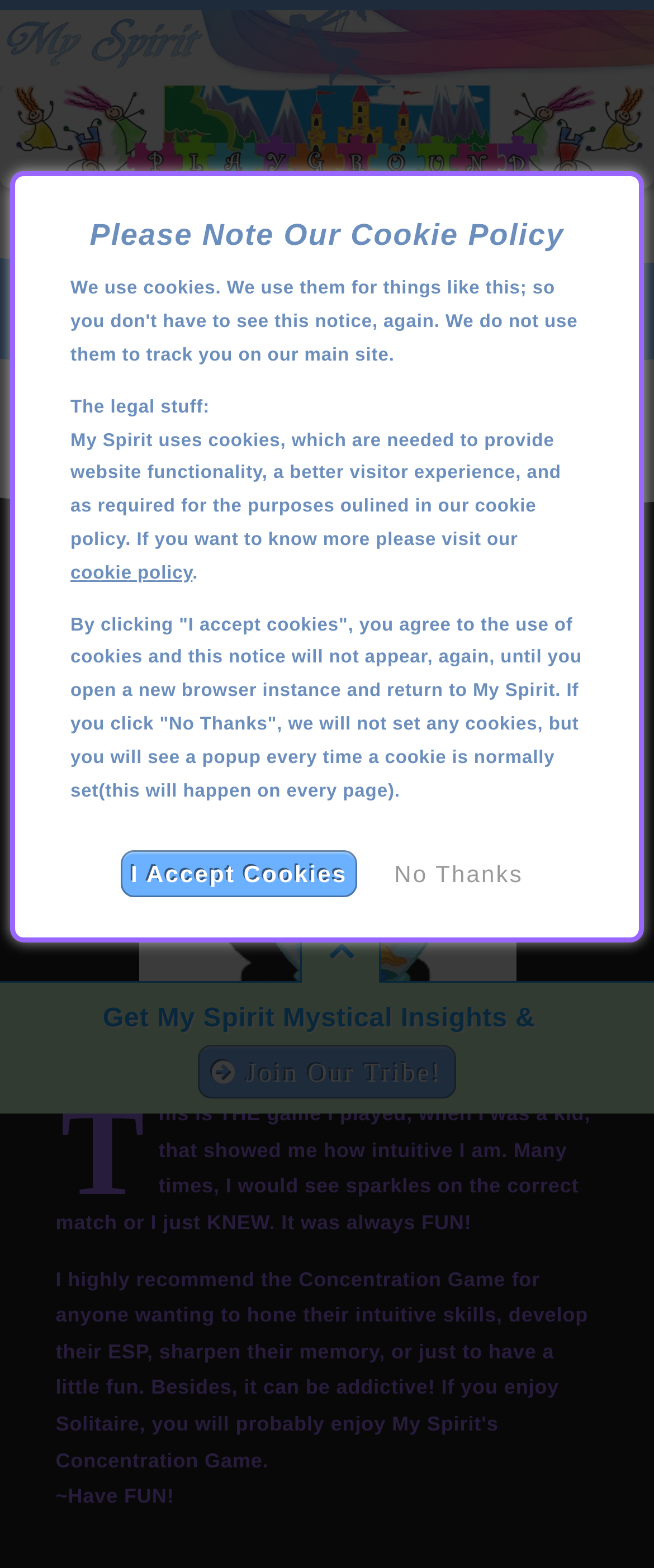What is the name of the game on this webpage?
Using the visual information, answer the question in a single word or phrase.

Concentration Game